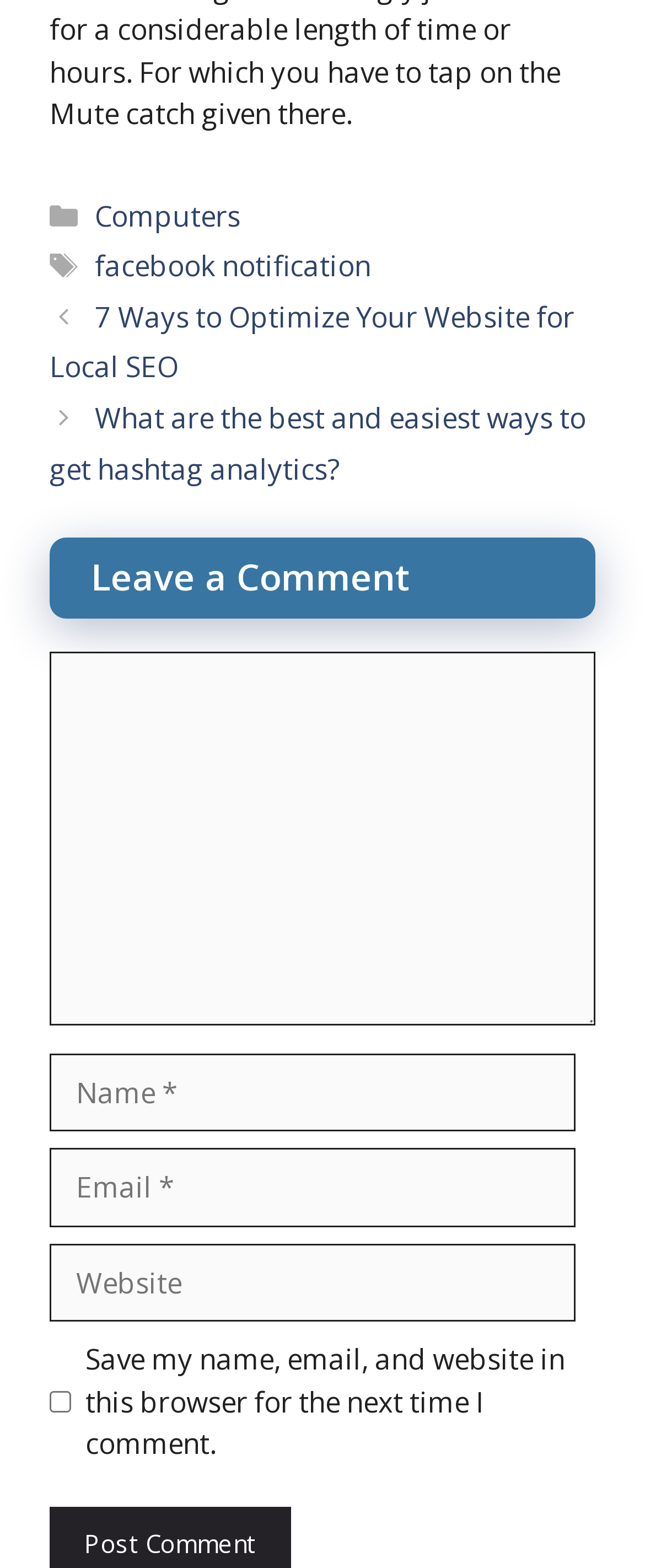Please identify the bounding box coordinates of where to click in order to follow the instruction: "Check the 'Save my name, email, and website in this browser for the next time I comment' checkbox".

[0.077, 0.887, 0.11, 0.901]